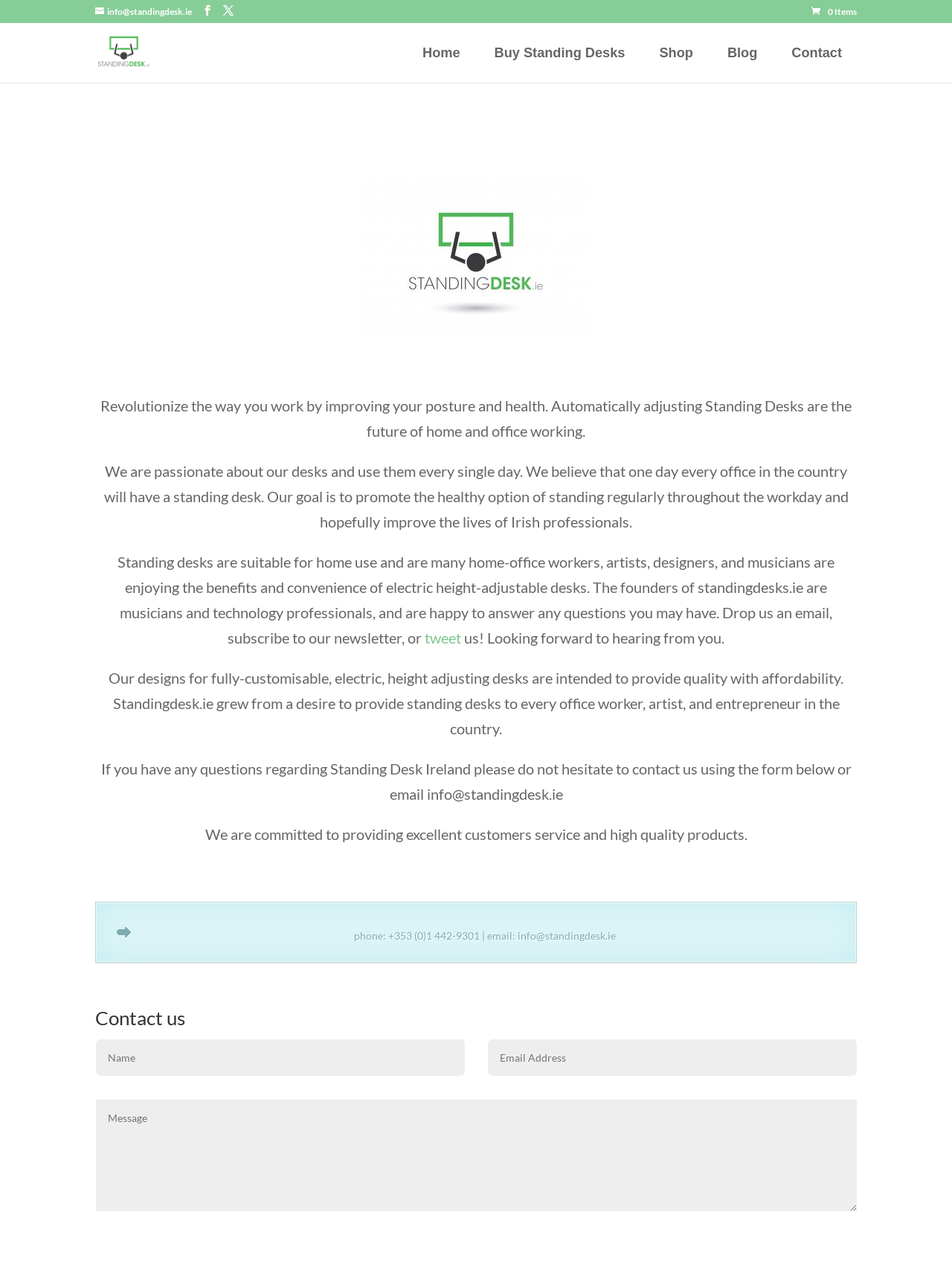Give a detailed account of the webpage, highlighting key information.

The webpage is about Standing Desk Ireland, an online provider of electric height-adjustable desks to the Irish market. At the top left corner, there is a logo of Standingdesk.ie, accompanied by a navigation menu with links to "Home", "Buy Standing Desks", "Shop", "Blog", and "Contact". 

Below the navigation menu, there is a large banner with a logo and a brief introduction to the company, stating that they aim to revolutionize the way people work by improving their posture and health with automatically adjusting standing desks. 

The main content of the webpage is divided into several sections. The first section describes the company's goal of promoting the healthy option of standing regularly throughout the workday and improving the lives of Irish professionals. 

The next section explains that standing desks are suitable for home use and are popular among home-office workers, artists, designers, and musicians. The founders of standingdesks.ie, who are musicians and technology professionals, invite visitors to contact them with any questions.

Following this, there is a section highlighting the company's designs for fully-customisable, electric, height-adjusting desks, which aim to provide quality with affordability. 

The webpage also includes a contact section, where visitors can find the company's email address and phone number. There is a contact form with three text boxes and a "Submit" button, allowing visitors to reach out to the company.